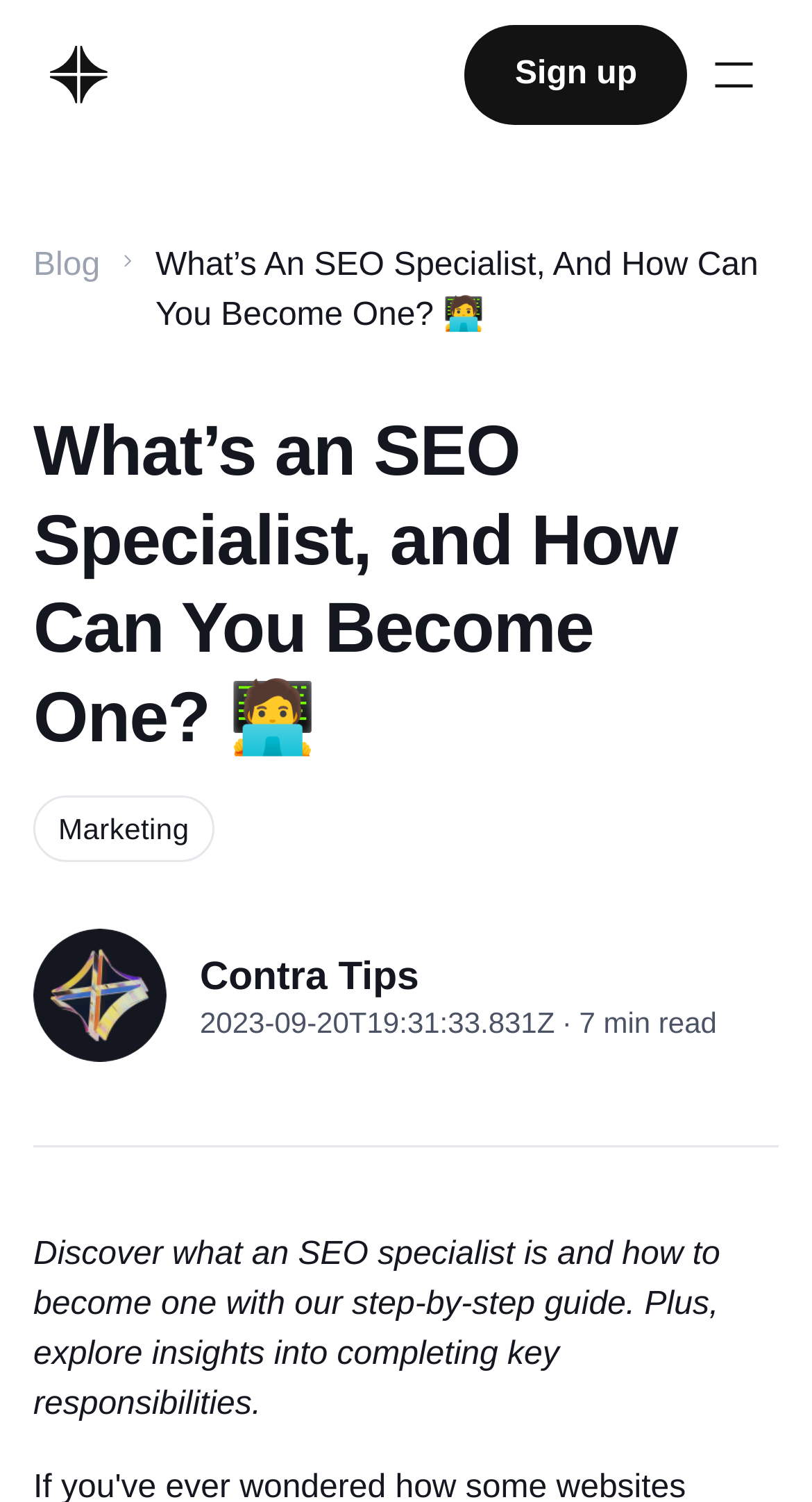From the details in the image, provide a thorough response to the question: What are the categories of the blog?

The categories of the blog can be found in the menu, where it lists 'Marketing' and 'Tips' as options.